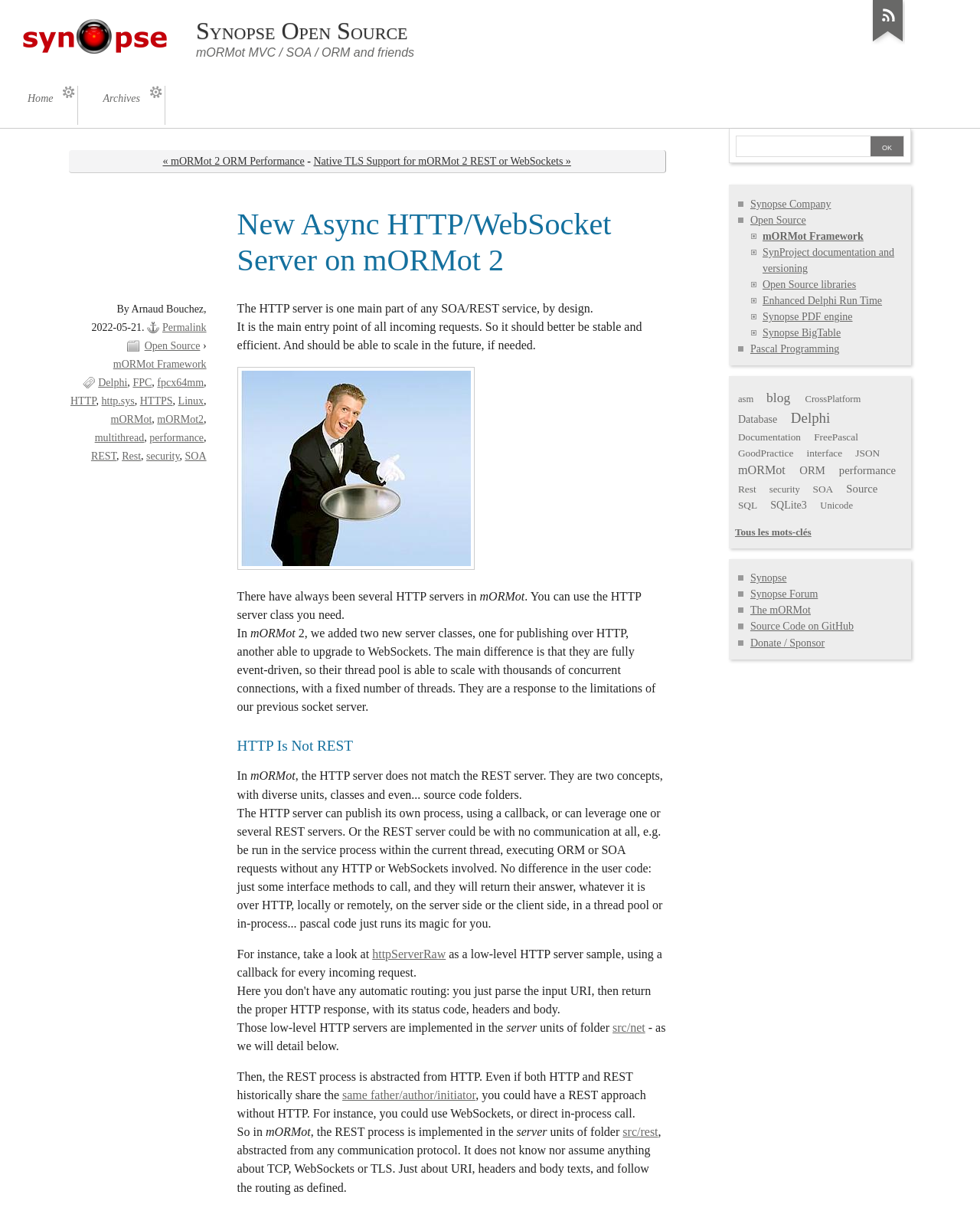Provide a comprehensive description of the webpage.

This webpage is about the Synopse Open Source project, specifically focusing on the new async HTTP/websocket server in mORMot 2. At the top, there is a navigation bar with links to "Home", "Archives", and other related pages. Below the navigation bar, there is a heading that reads "New Async HTTP/WebSocket Server on mORMot 2" followed by a brief description of the HTTP server's importance in SOA/REST services.

On the left side of the page, there is a sidebar with links to various topics, including "Delphi", "FPC", "HTTP", "HTTPS", "Linux", "mORMot", "performance", "REST", "security", and "SOA". These links are arranged in a vertical list, with some of them having similar topics grouped together.

The main content of the page is divided into several sections, each discussing a specific aspect of the new async HTTP/websocket server. The text is written in a formal tone and includes technical terms and concepts related to HTTP, REST, and SOA. There are also links to other relevant pages and resources, such as the "httpServerRaw" sample and the "src/net" and "src/rest" units.

At the bottom of the page, there is a search bar with a text box and an "ok" button. Below the search bar, there are links to other Synopse Open Source projects and resources, including the Synopse Company, Open Source libraries, and SynProject documentation.

Overall, the webpage is designed to provide detailed information about the new async HTTP/websocket server in mORMot 2, with a focus on its technical aspects and related concepts.